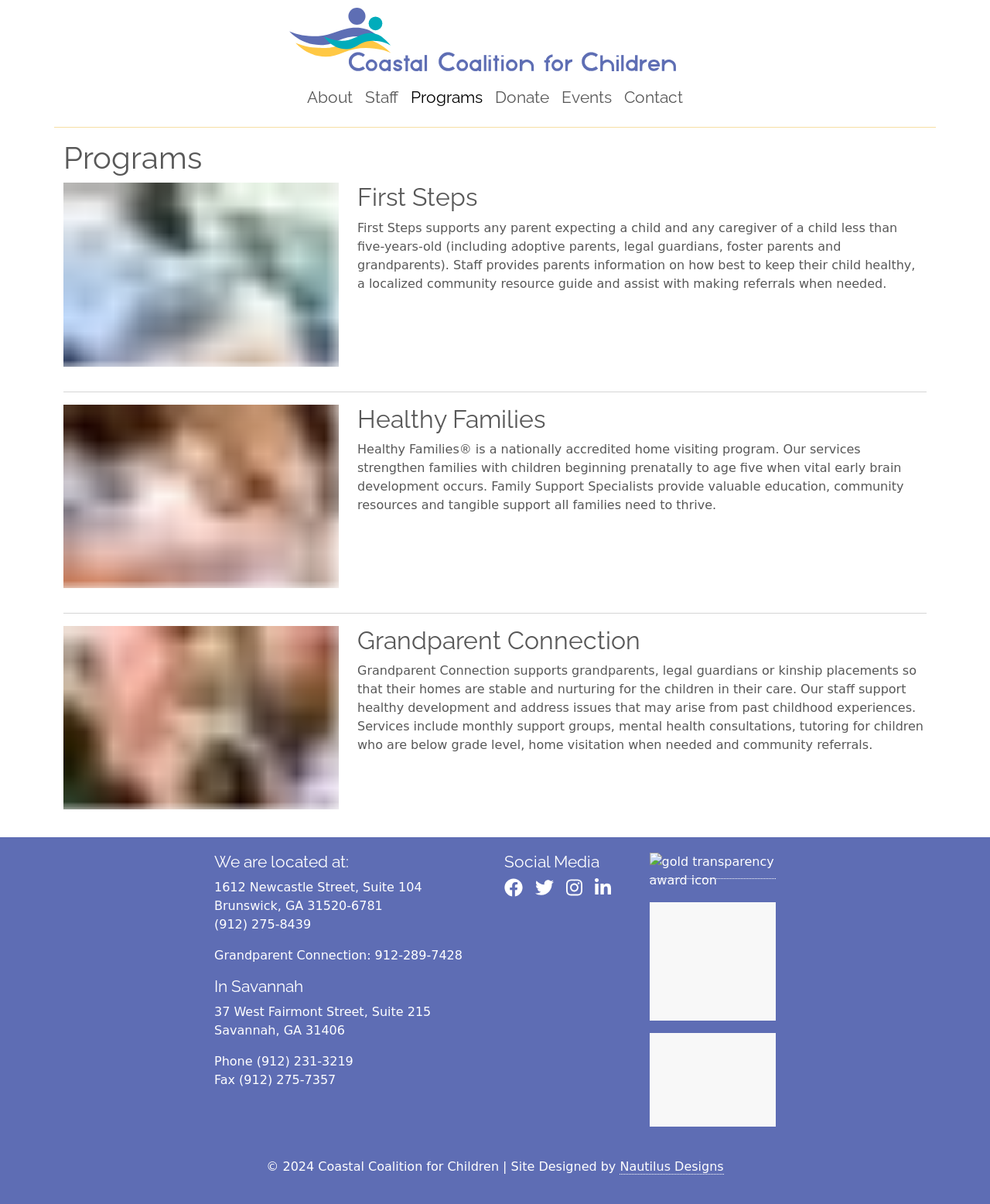What organization is this webpage about?
Based on the image, answer the question with a single word or brief phrase.

Coastal Coalition for Children